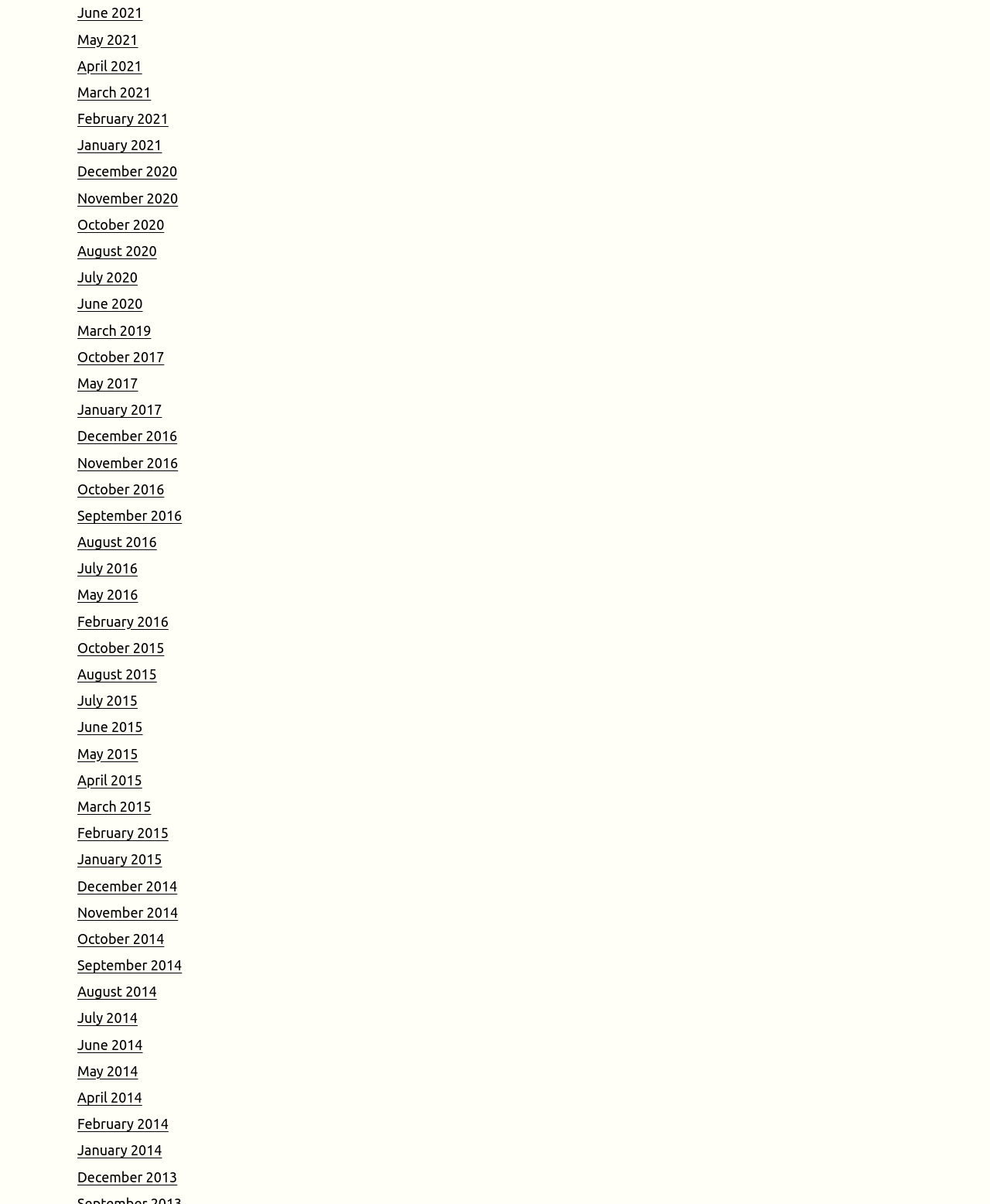Using the provided element description, identify the bounding box coordinates as (top-left x, top-left y, bottom-right x, bottom-right y). Ensure all values are between 0 and 1. Description: June 2015

[0.078, 0.597, 0.144, 0.61]